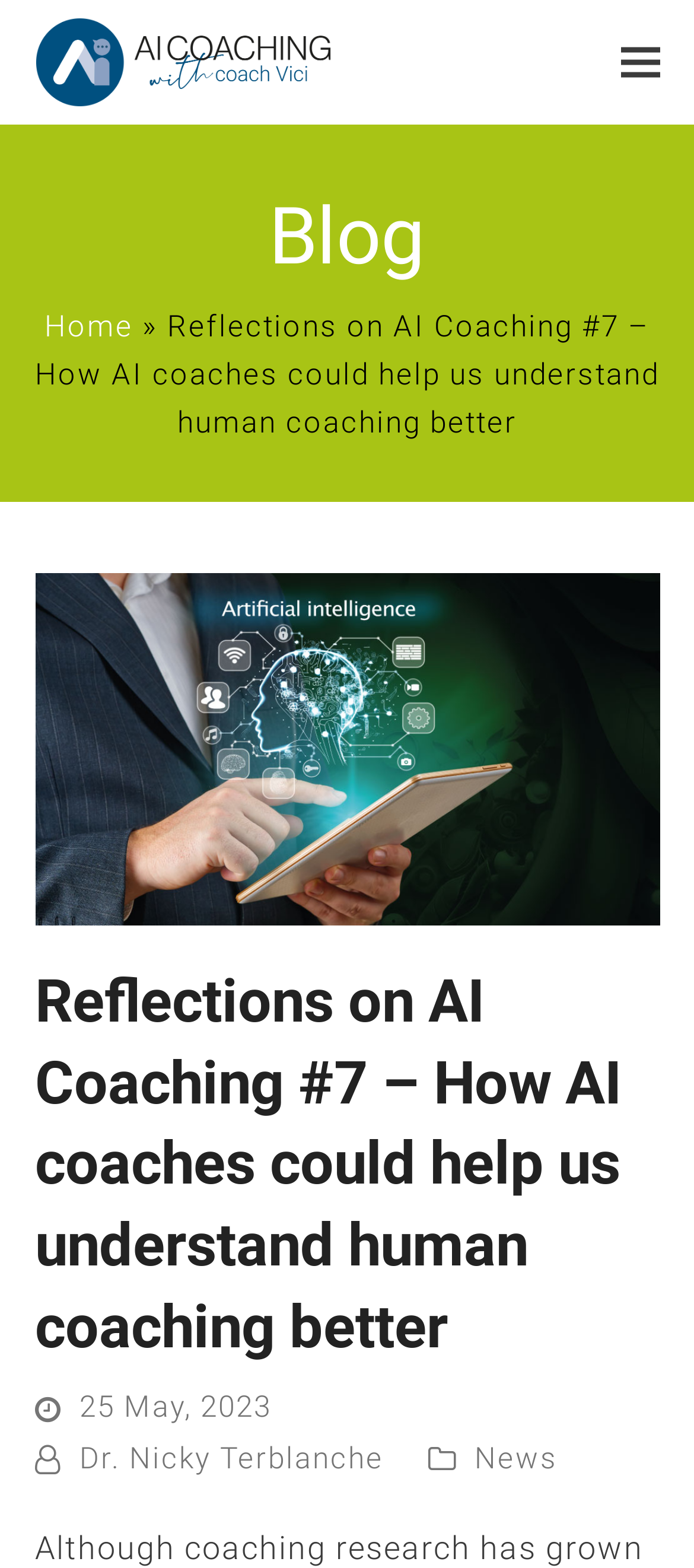For the given element description News, determine the bounding box coordinates of the UI element. The coordinates should follow the format (top-left x, top-left y, bottom-right x, bottom-right y) and be within the range of 0 to 1.

[0.683, 0.919, 0.804, 0.941]